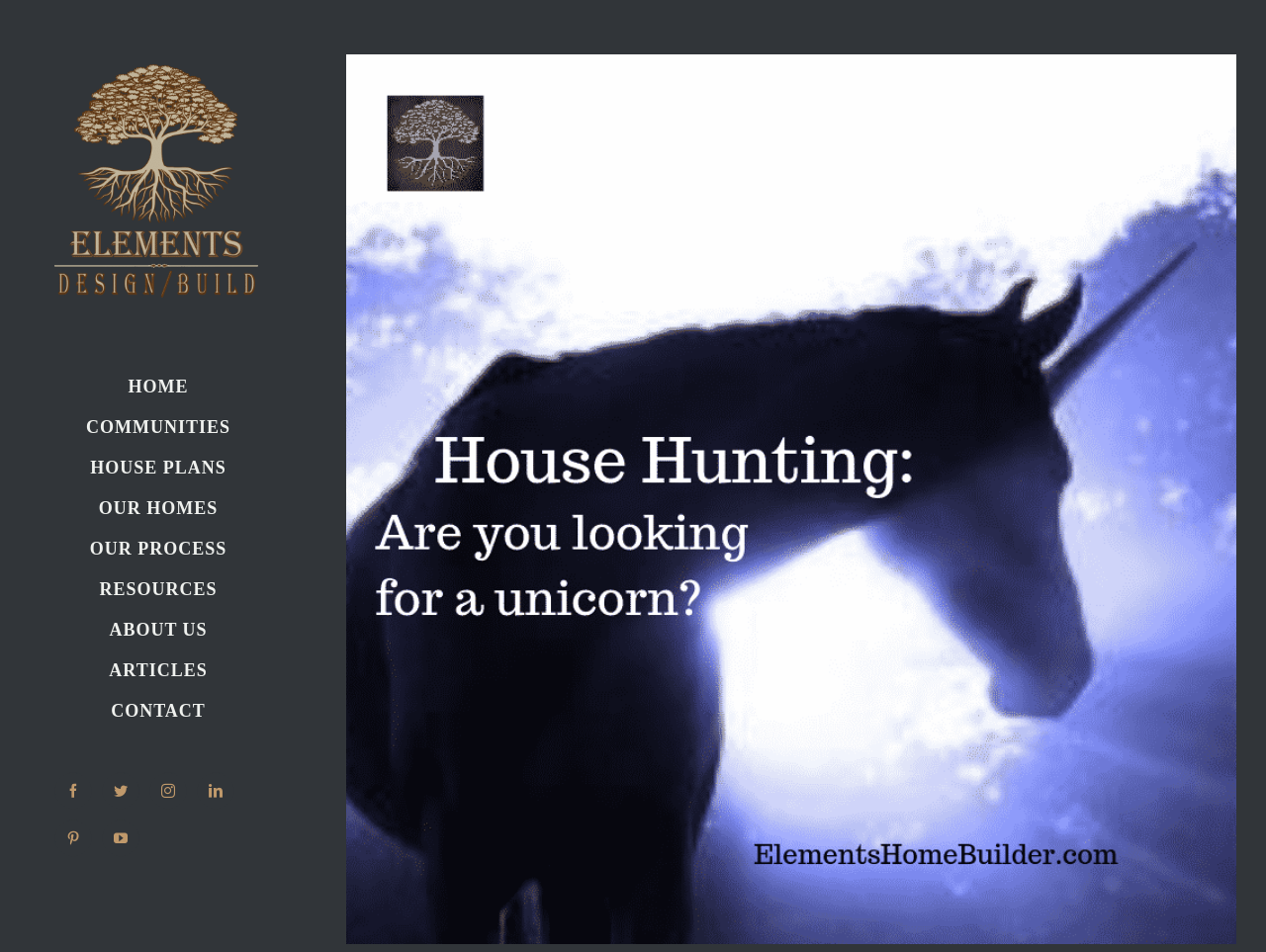What is the title of the article? From the image, respond with a single word or brief phrase.

House Hunting – Are you looking for a unicorn